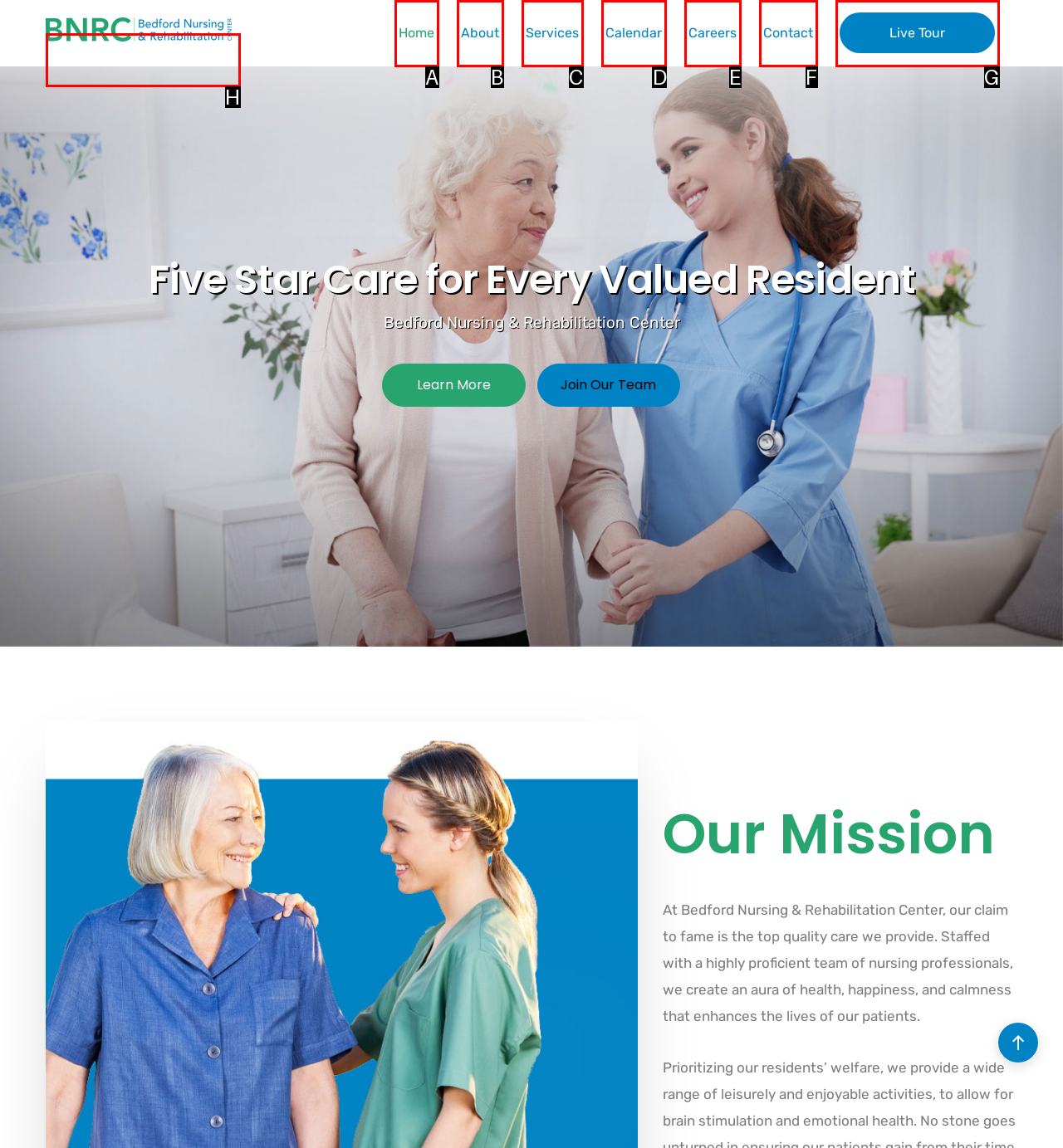Find the option you need to click to complete the following instruction: Check the Calendar
Answer with the corresponding letter from the choices given directly.

D